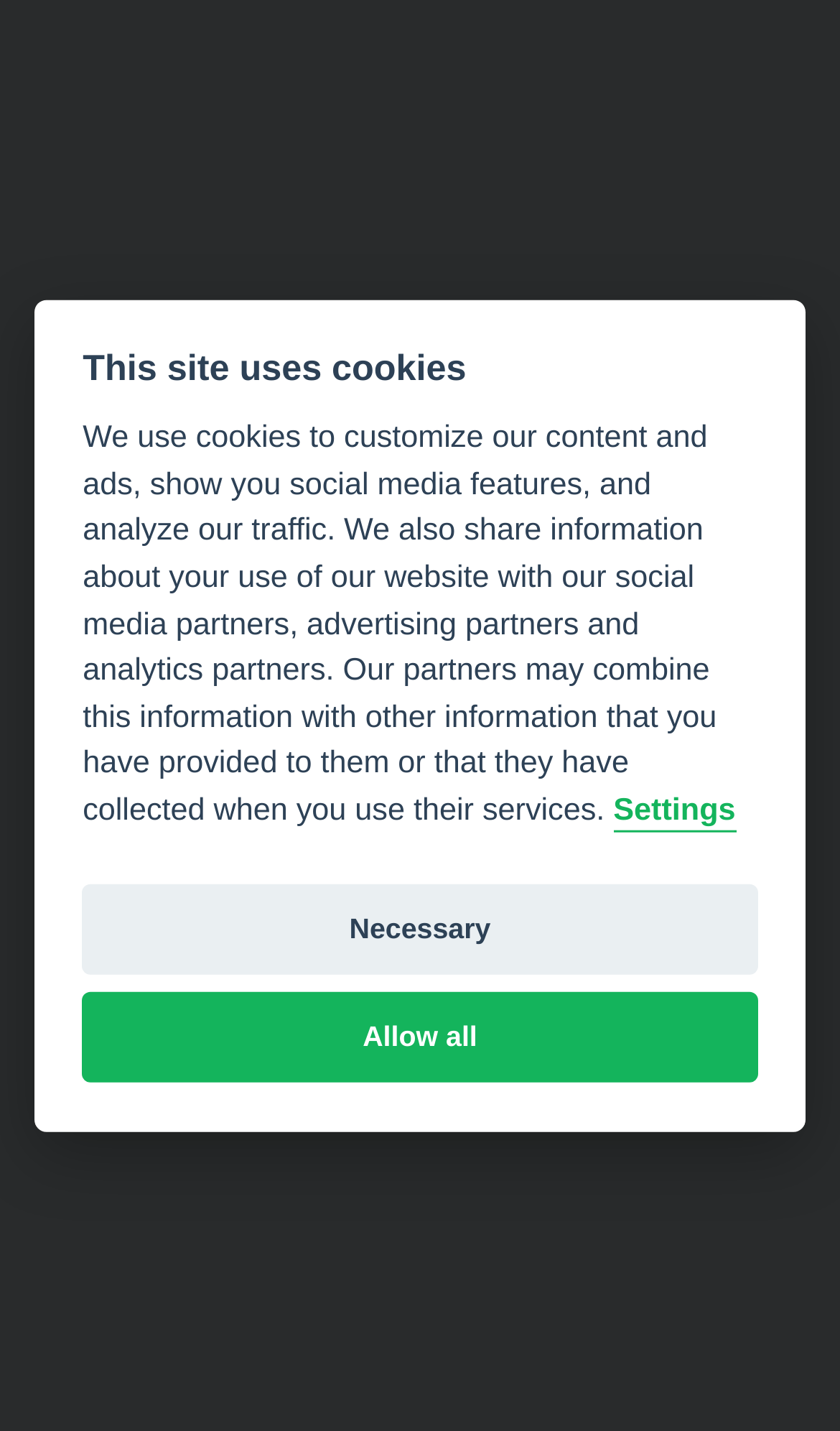Provide the bounding box coordinates for the specified HTML element described in this description: "Settings". The coordinates should be four float numbers ranging from 0 to 1, in the format [left, top, right, bottom].

[0.73, 0.555, 0.876, 0.582]